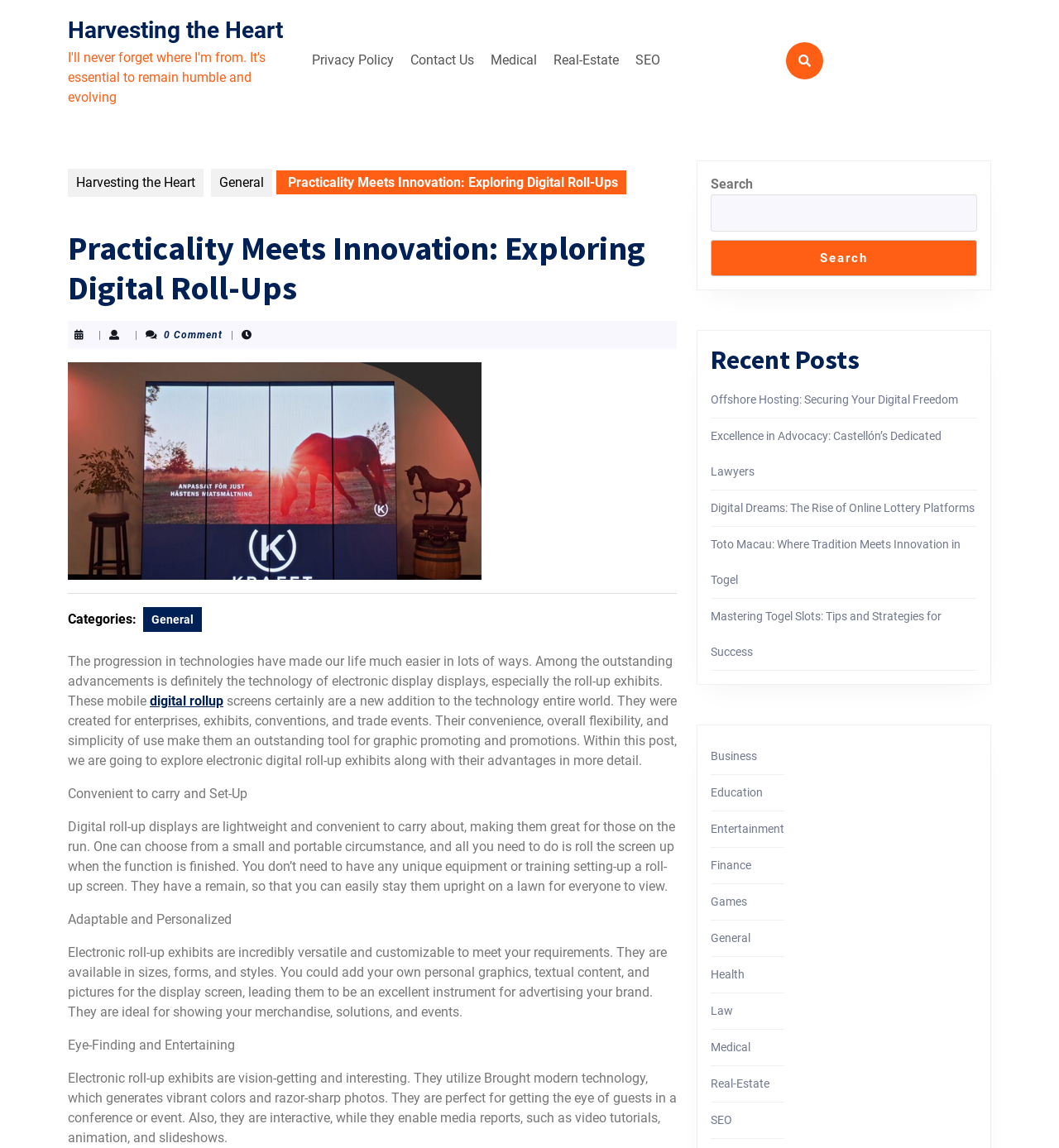Can you look at the image and give a comprehensive answer to the question:
What is the main topic of this webpage?

Based on the webpage content, the main topic is about digital roll-ups, which is a technology used for electronic display screens, especially for exhibitions, conventions, and trade events.